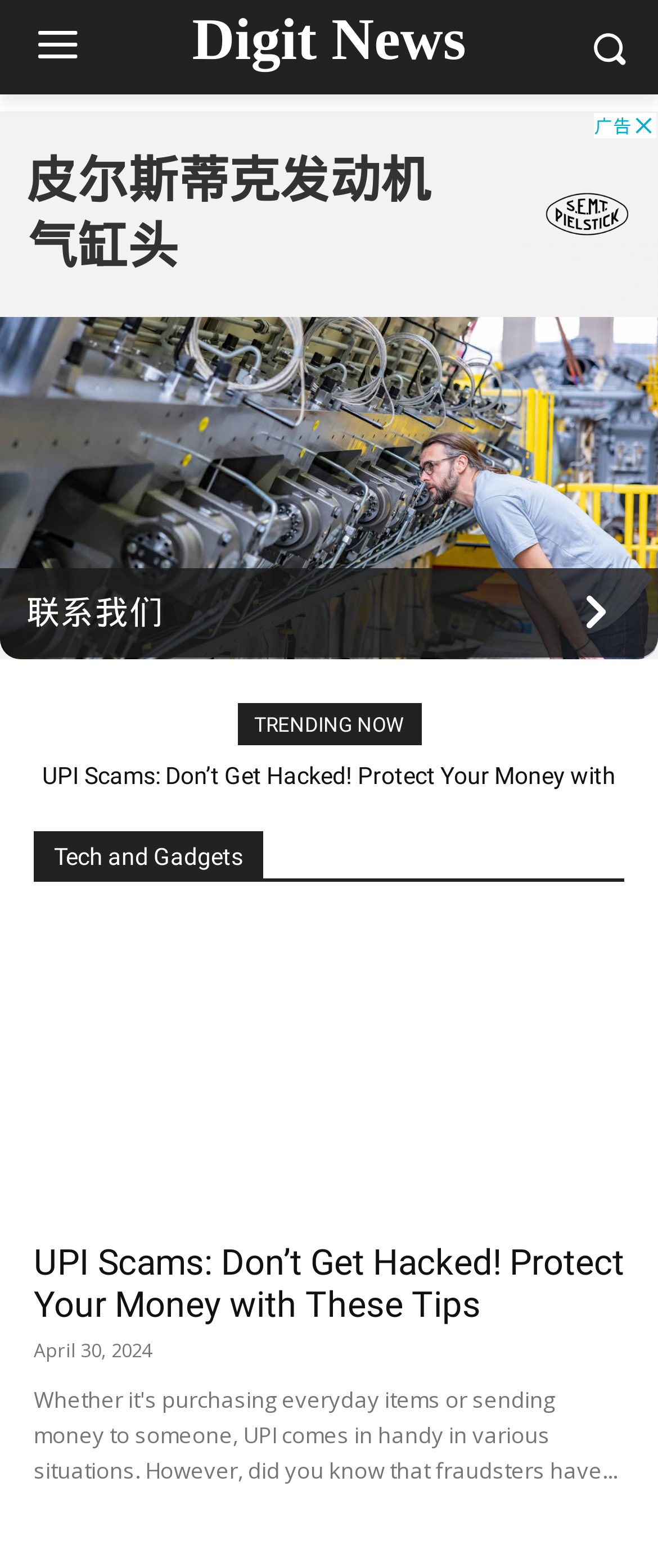How many sections are there on the webpage?
With the help of the image, please provide a detailed response to the question.

I determined the number of sections on the webpage by looking at the layout and structure of the elements. There are two main sections: the 'TRENDING NOW' section and the section below it which lists more articles. These two sections are visually distinct and have different layouts.